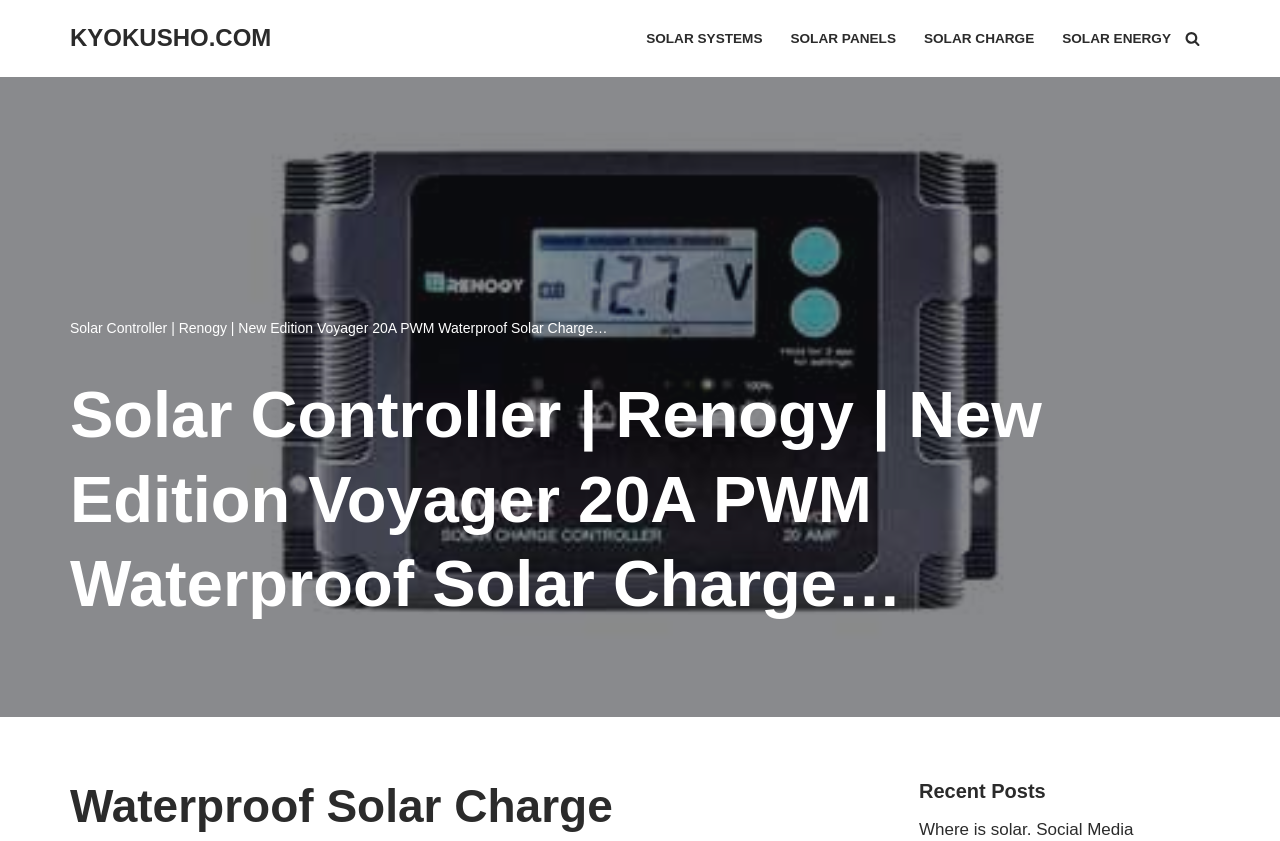Given the description of a UI element: "Skip to content", identify the bounding box coordinates of the matching element in the webpage screenshot.

[0.0, 0.038, 0.023, 0.062]